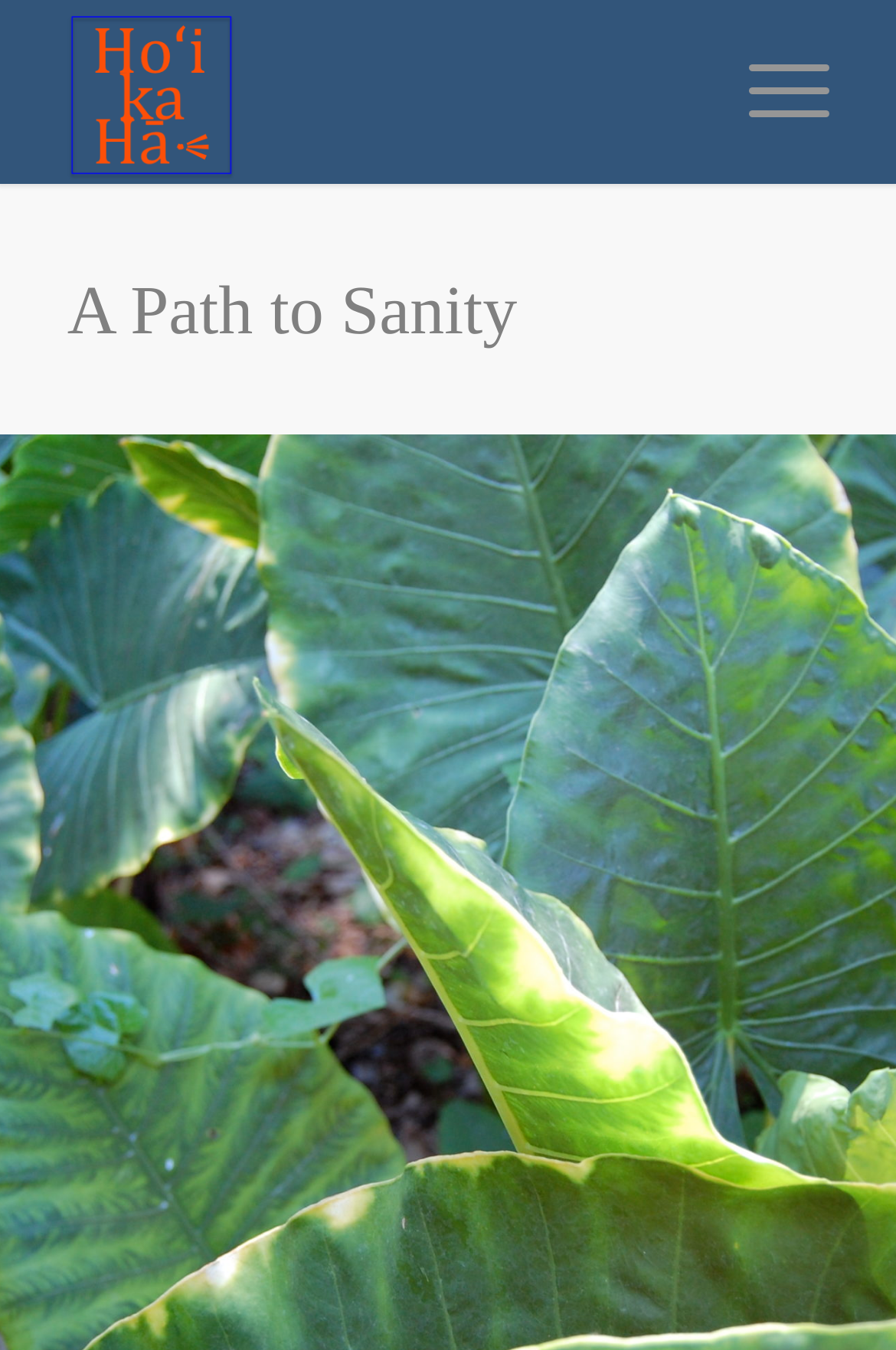Elaborate on the information and visuals displayed on the webpage.

The webpage is titled "A Path to Sanity" and has a logo image of "Hoiʻ ka Hā LLC" at the top left corner, which is part of a link to "Hoi Logo 200612". To the right of the logo, there is a menu item labeled "Menu". 

Below the logo and menu, there is a large heading that also reads "A Path to Sanity", which spans across most of the width of the page.